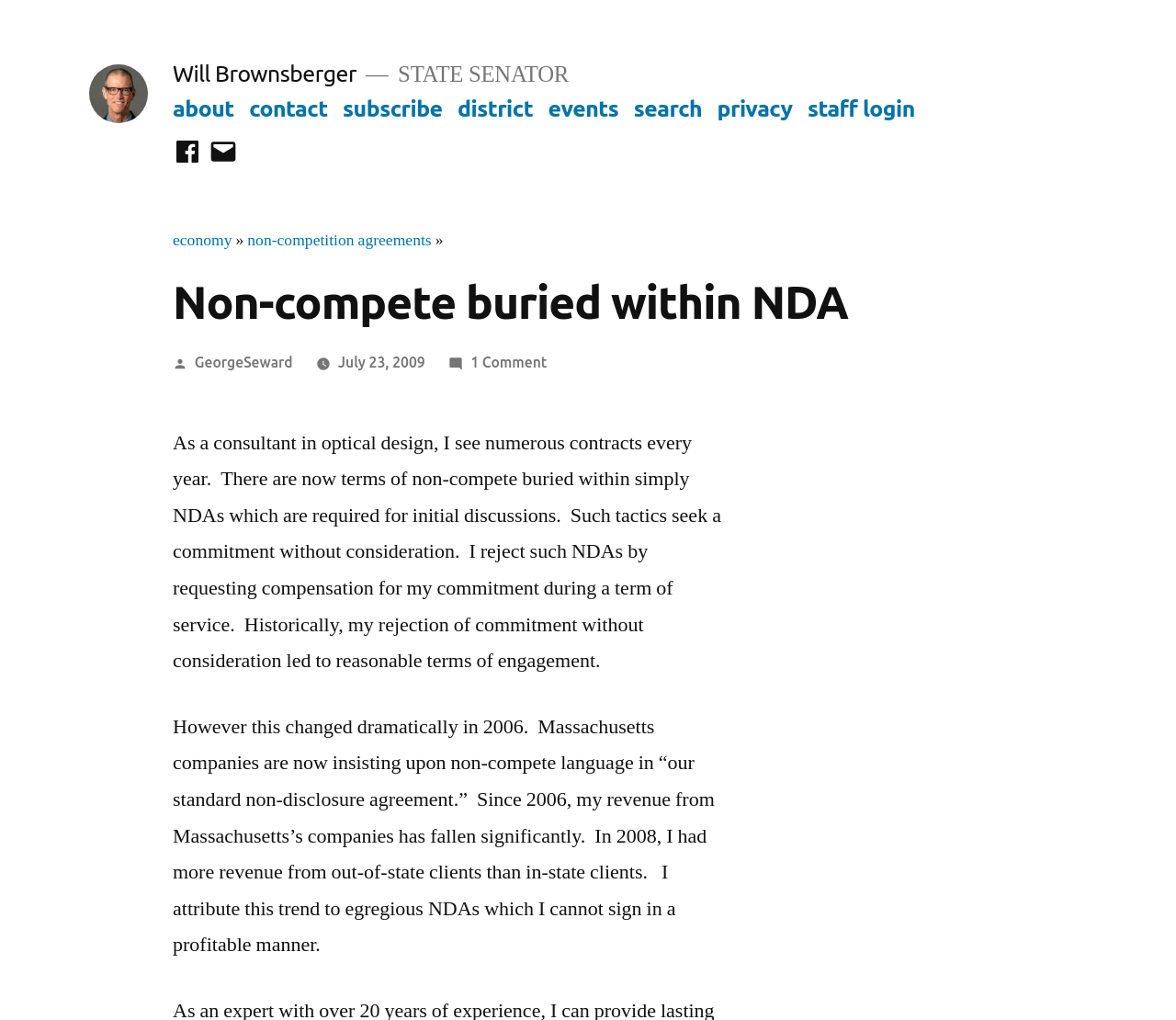Please specify the bounding box coordinates of the region to click in order to perform the following instruction: "View the events page".

[0.466, 0.094, 0.526, 0.119]